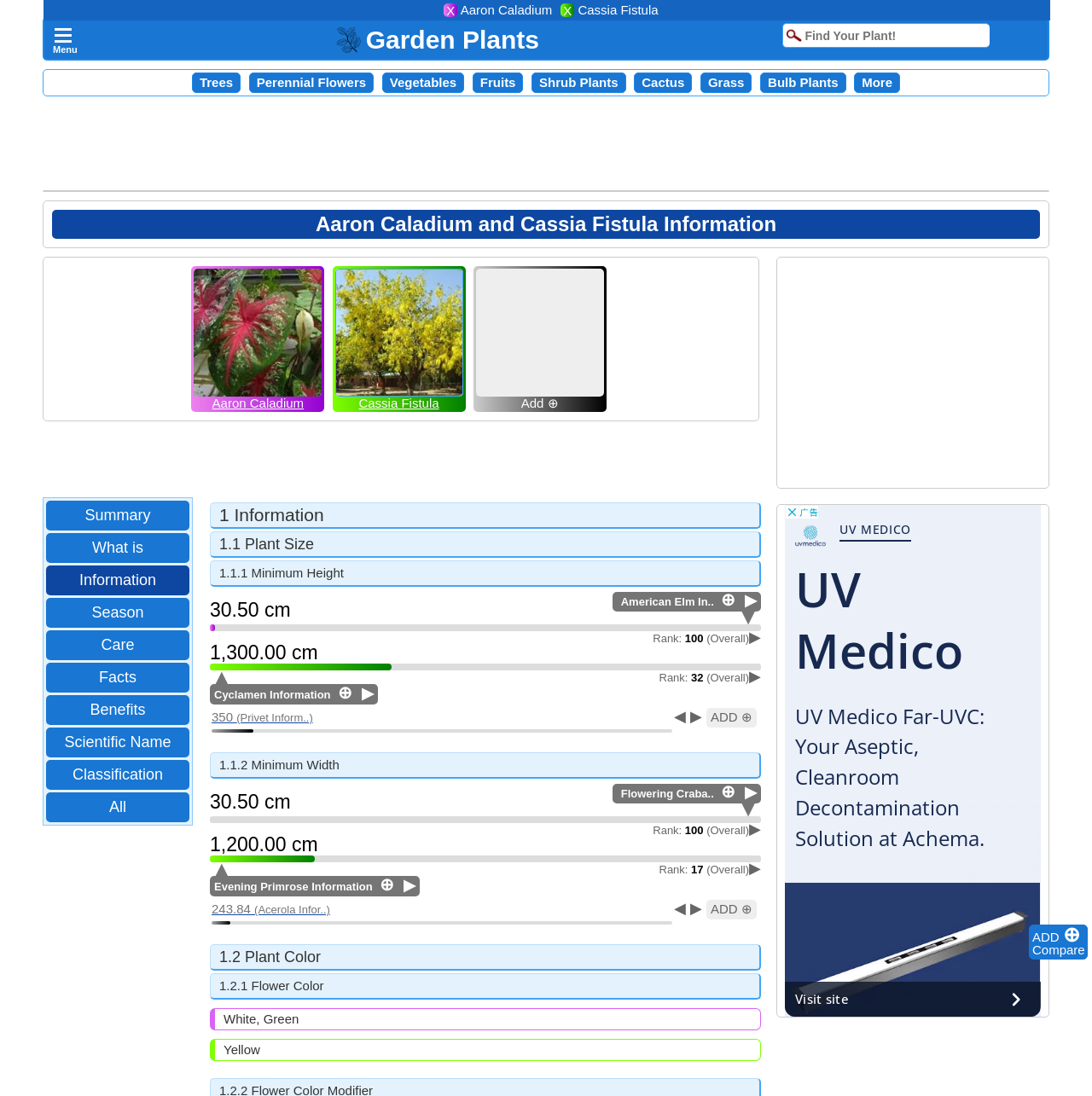Determine the bounding box coordinates for the element that should be clicked to follow this instruction: "Add American Elm Information to compare". The coordinates should be given as four float numbers between 0 and 1, in the format [left, top, right, bottom].

[0.66, 0.539, 0.678, 0.556]